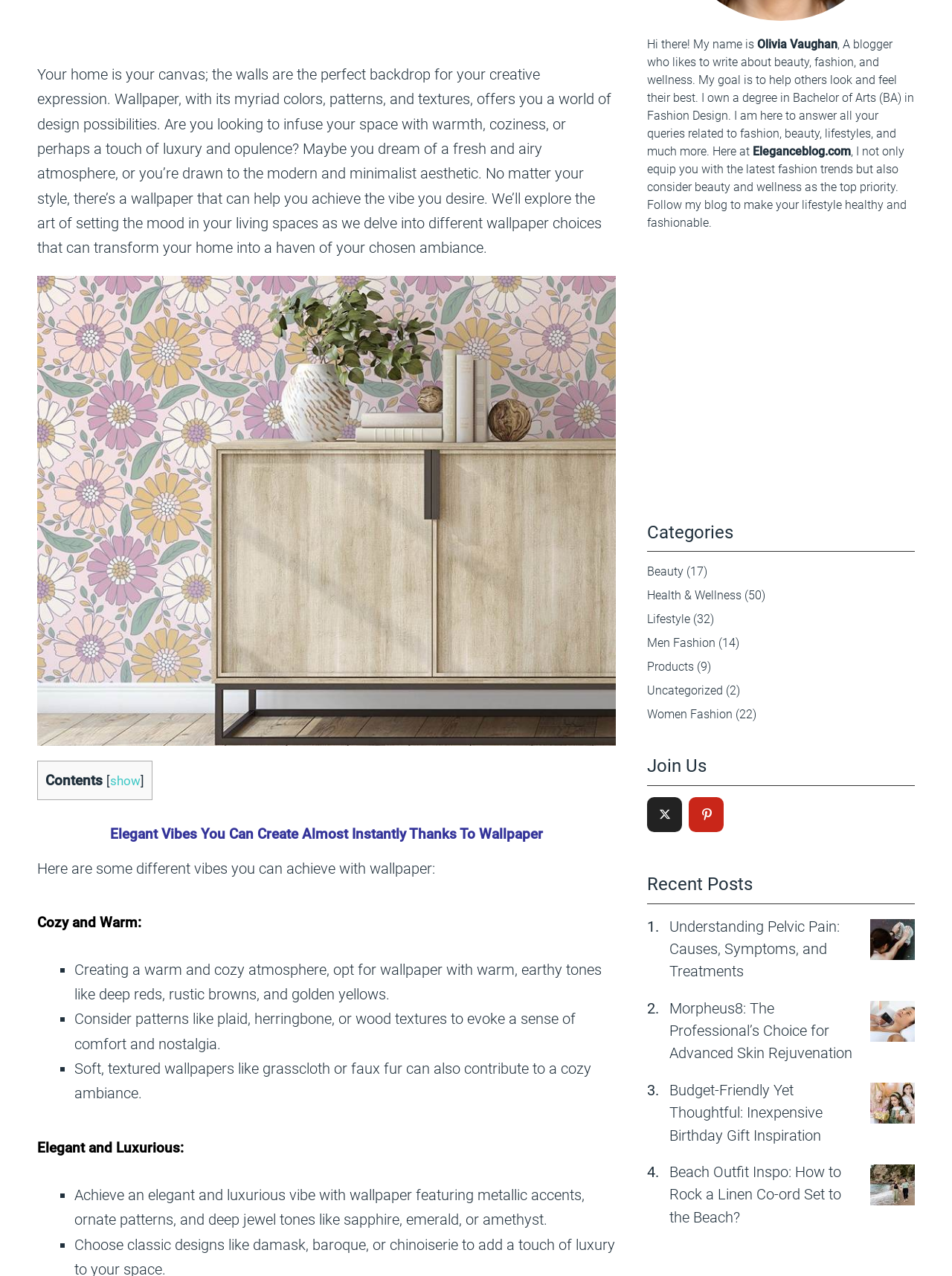Find the bounding box coordinates for the HTML element described in this sentence: "Copy to clipboard". Provide the coordinates as four float numbers between 0 and 1, in the format [left, top, right, bottom].

None